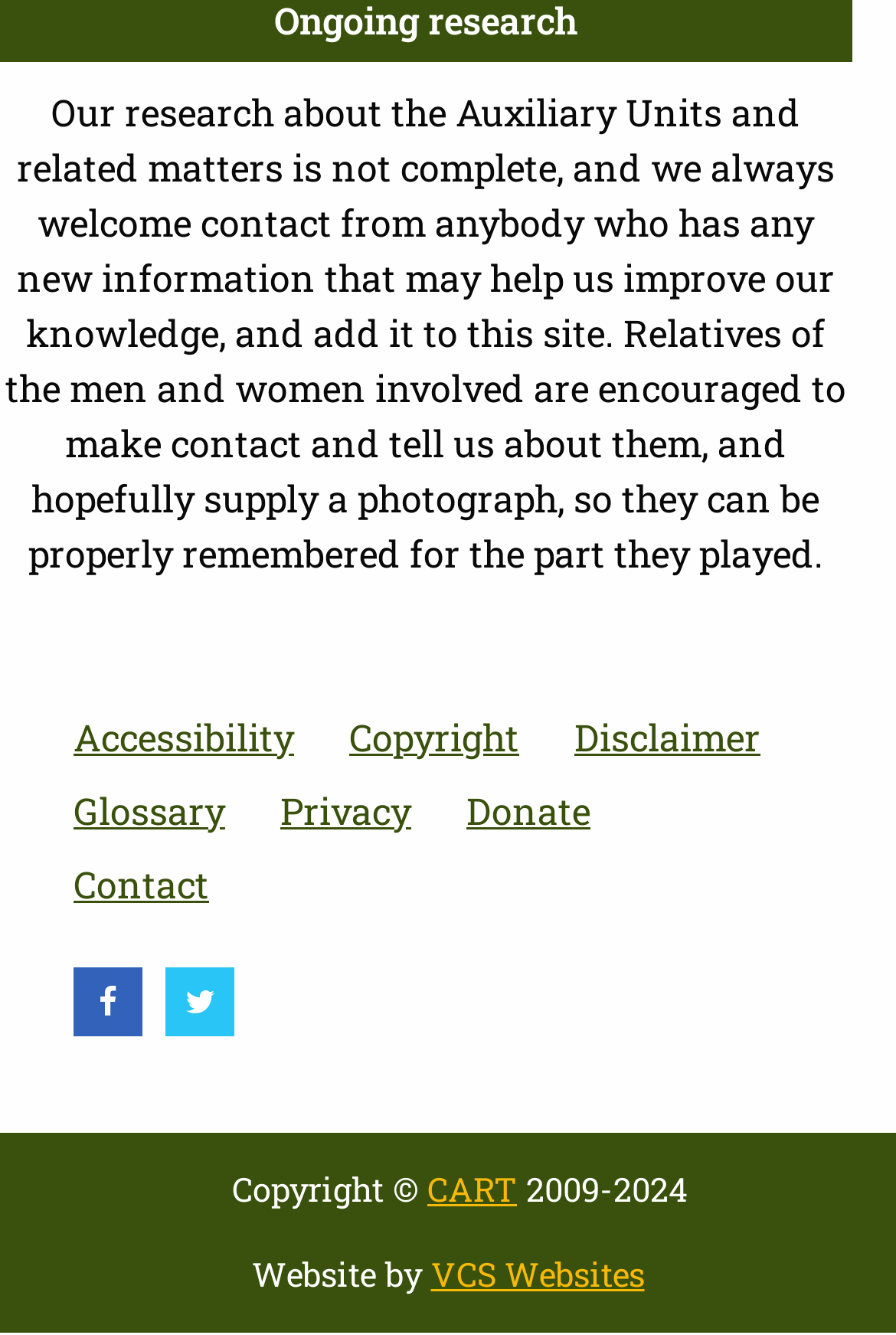Extract the bounding box of the UI element described as: "VCS Websites".

[0.481, 0.937, 0.719, 0.97]